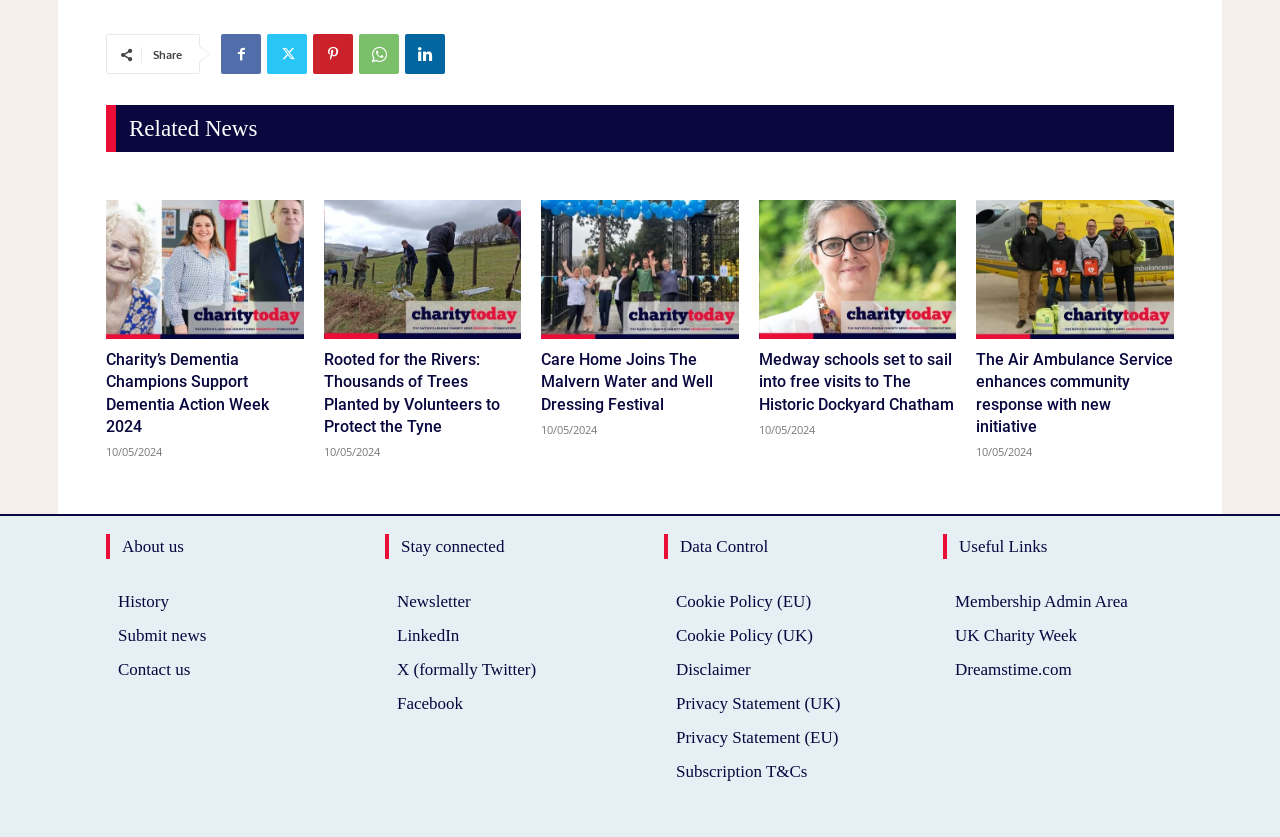How many social media links are available?
Please respond to the question with as much detail as possible.

I counted the number of social media links under the 'Stay connected' heading, which are 'Newsletter', 'LinkedIn', 'X (formally Twitter)', 'Facebook', and found that there are 5 social media links in total.